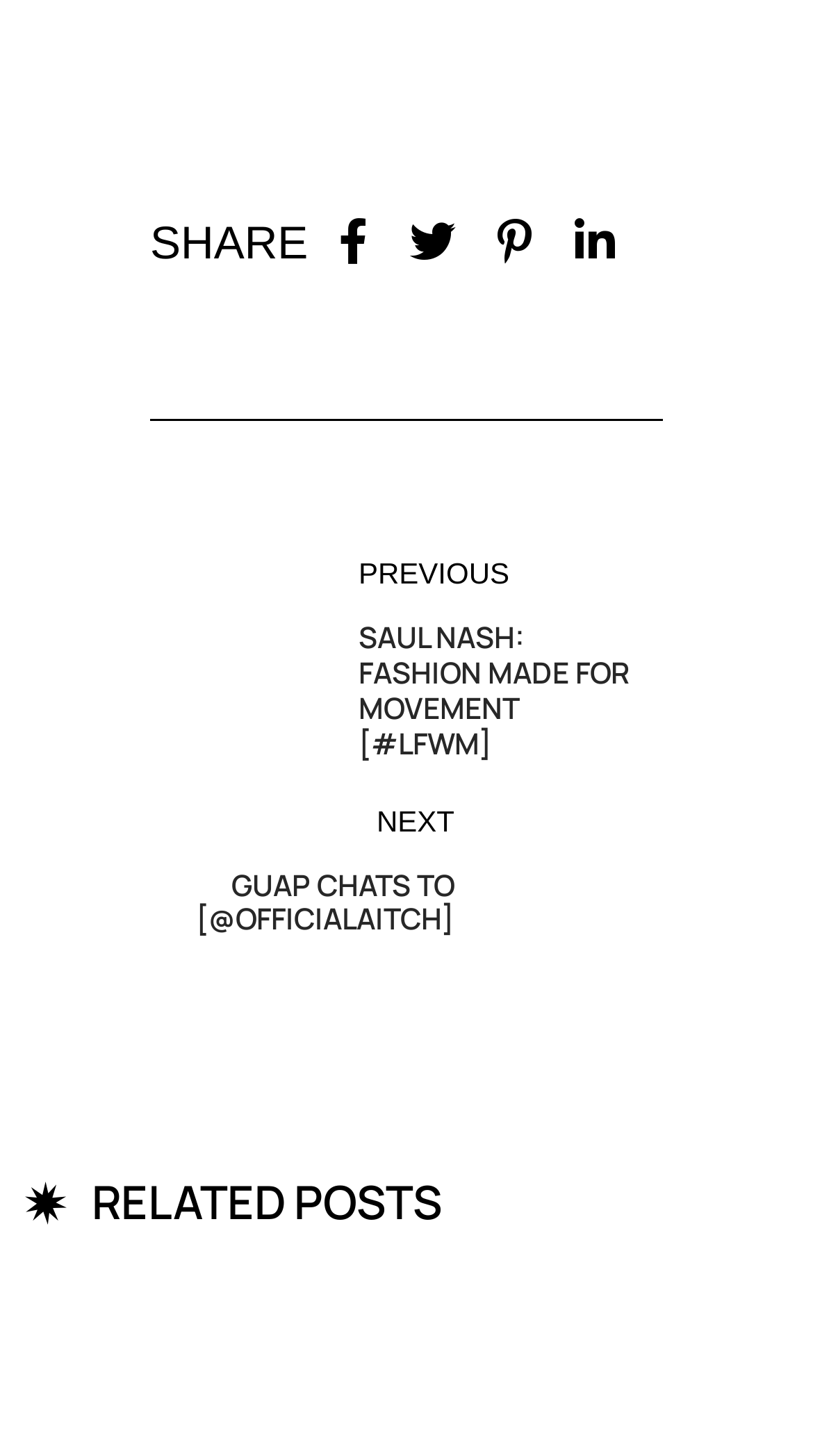What is the last element in the webpage? Examine the screenshot and reply using just one word or a brief phrase.

RELATED POSTS